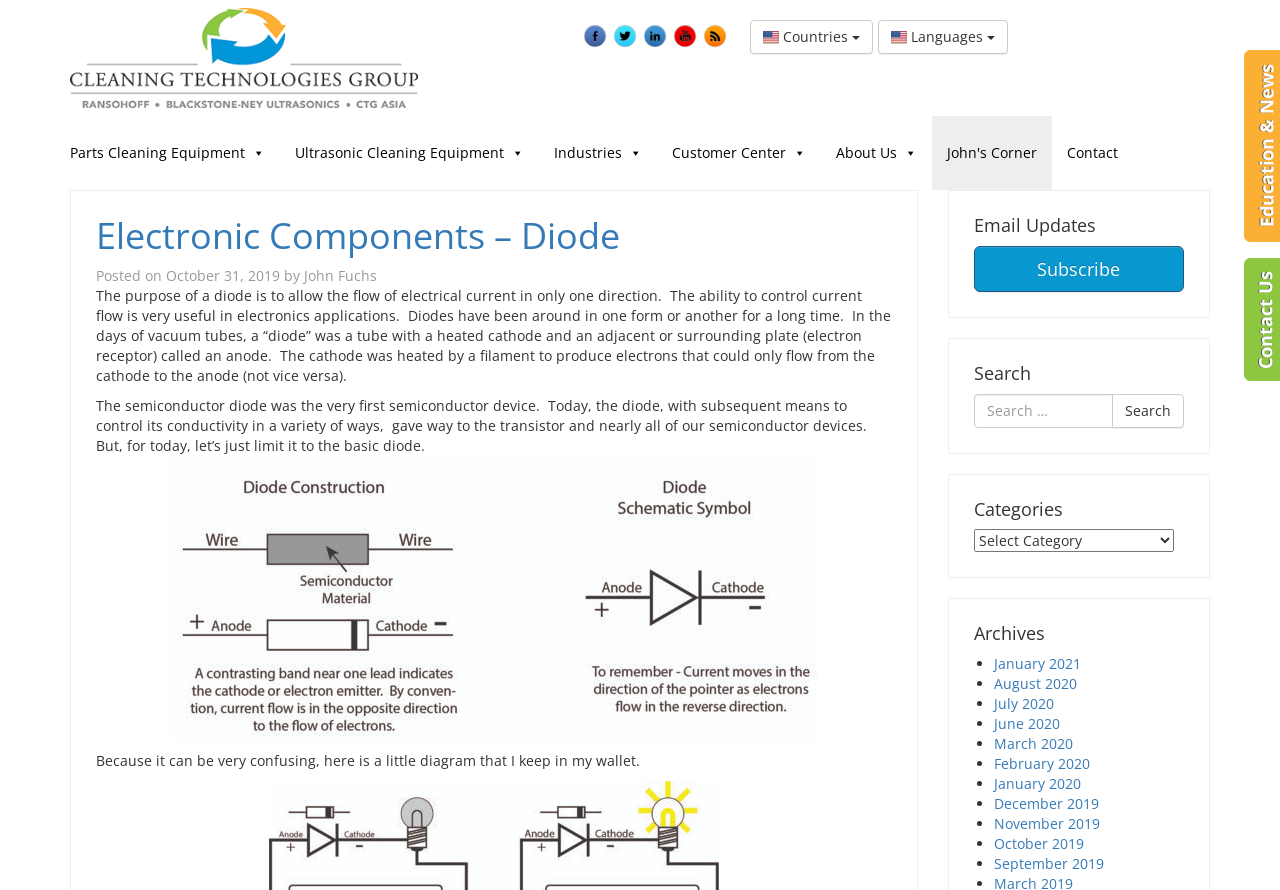Determine which piece of text is the heading of the webpage and provide it.

Electronic Components – Diode